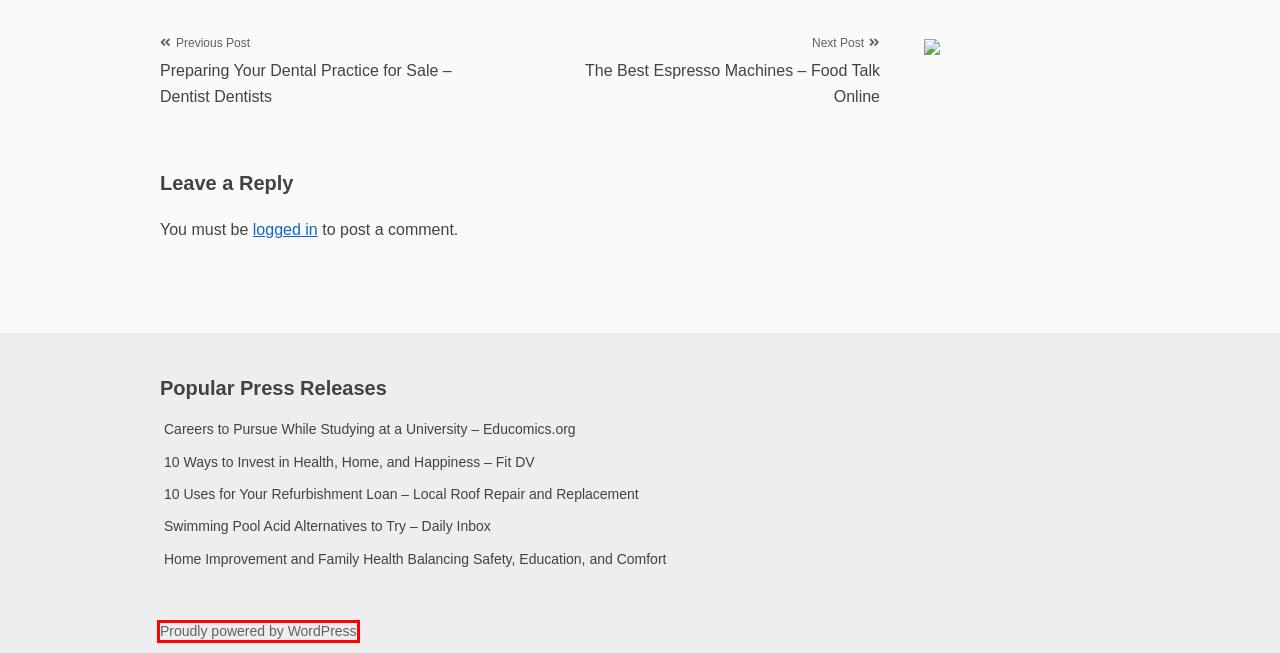Analyze the screenshot of a webpage that features a red rectangle bounding box. Pick the webpage description that best matches the new webpage you would see after clicking on the element within the red bounding box. Here are the candidates:
A. The Best Espresso Machines - Food Talk Online - AP News Wire
B. Preparing Your Dental Practice for Sale - Dentist Dentists - AP News Wire
C. Careers to Pursue While Studying at a University - Educomics.org - AP News Wire
D. Home Improvement and Family Health Balancing Safety, Education, and Comfort - AP News Wire
E. 10 Uses for Your Refurbishment Loan - Local Roof Repair and Replacement - AP News Wire
F. Blog Tool, Publishing Platform, and CMS – WordPress.org
G. Swimming Pool Acid Alternatives to Try - Daily Inbox - AP News Wire
H. 10 Ways to Invest in Health, Home, and Happiness - Fit DV - AP News Wire

F